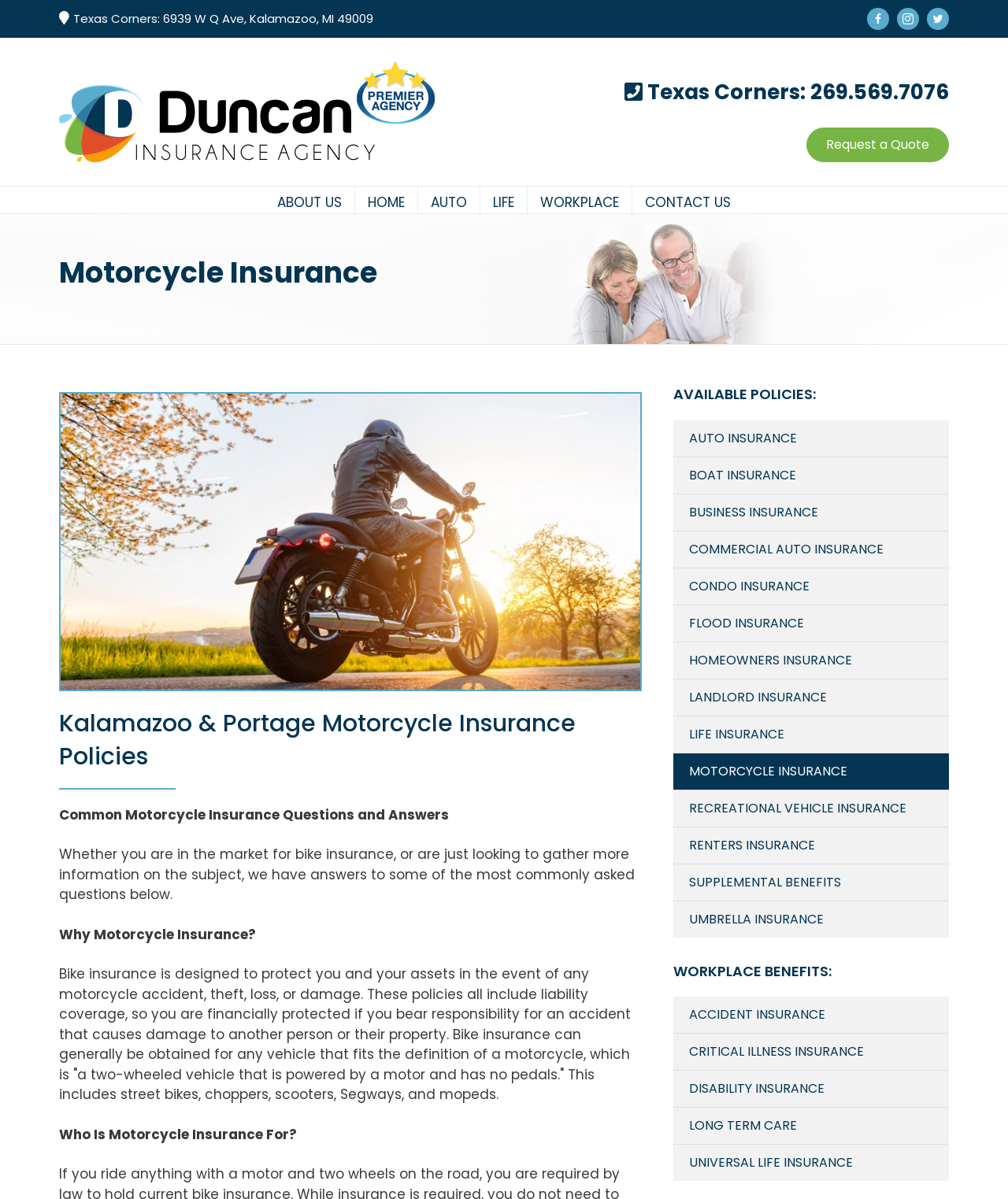Provide the bounding box coordinates of the HTML element this sentence describes: "Home".

[0.352, 0.156, 0.414, 0.183]